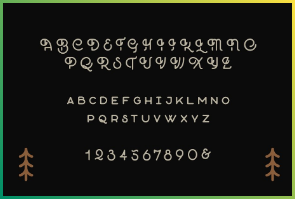Present a detailed portrayal of the image.

The image showcases an elegant typeface known as "The Great Outdoors," featuring a unique combination of cursive and sans-serif styles. The design incorporates both uppercase and lowercase letters, as well as numbers and special characters, all displayed prominently against a striking black background. Flanking the text are decorative motifs of trees, enhancing the outdoor theme of the font. This versatile typeface is designed for titling and branding, making it a stylish addition to any collection. The warm color palette transitions from green to yellow at the edges, further emphasizing its captivating aesthetic and connection to nature.